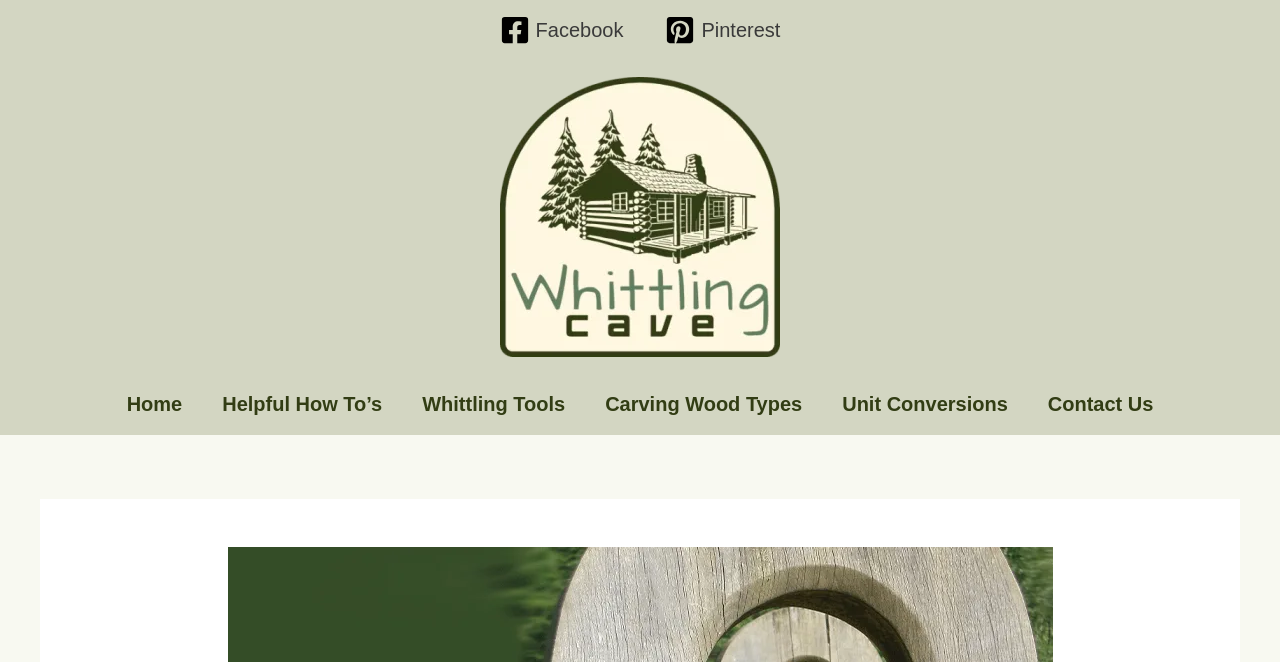Identify the bounding box coordinates of the part that should be clicked to carry out this instruction: "Read the recent post '5 types of corporate personality'".

None